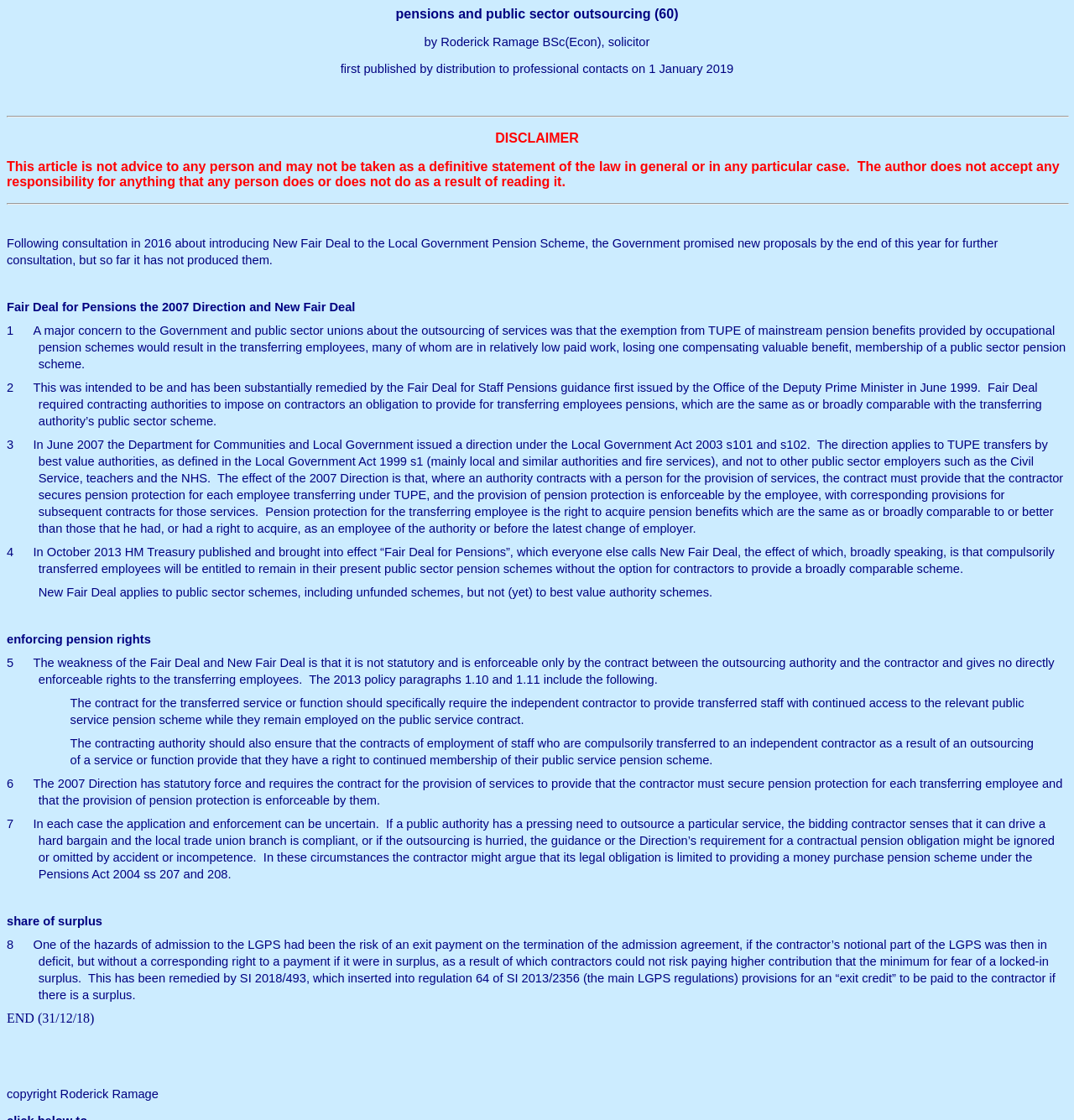What is the effect of the 2007 Direction?
Can you provide an in-depth and detailed response to the question?

The effect of the 2007 Direction is to secure pension protection, which is mentioned in the text 'The direction applies to TUPE transfers by best value authorities, as defined in the Local Government Act 1999 s1 (mainly local and similar authorities and fire services), and not to other public sector employers such as the Civil Service, teachers and the NHS'.